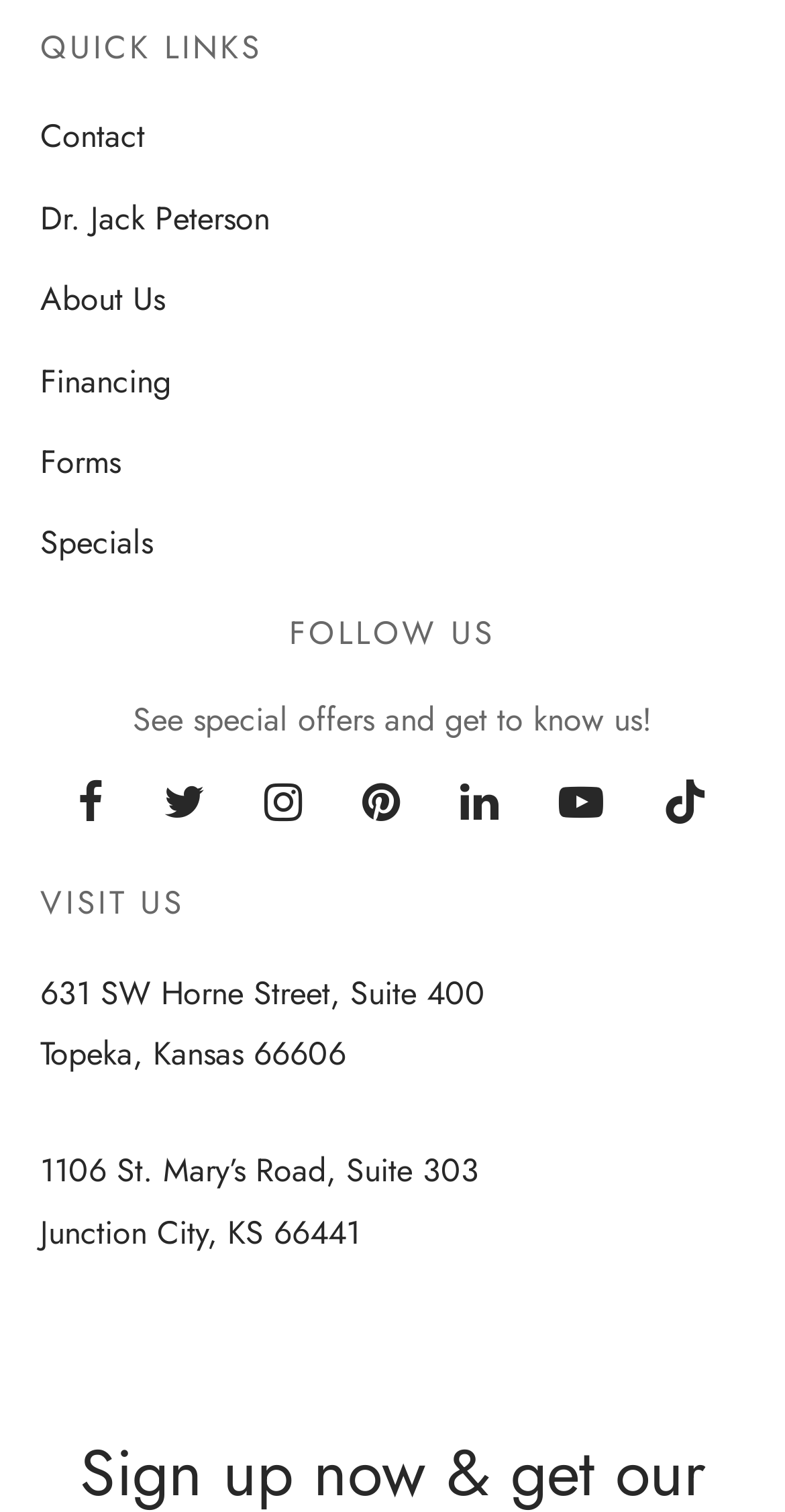Please locate the bounding box coordinates of the element's region that needs to be clicked to follow the instruction: "Check the financing options". The bounding box coordinates should be provided as four float numbers between 0 and 1, i.e., [left, top, right, bottom].

[0.051, 0.232, 0.218, 0.272]